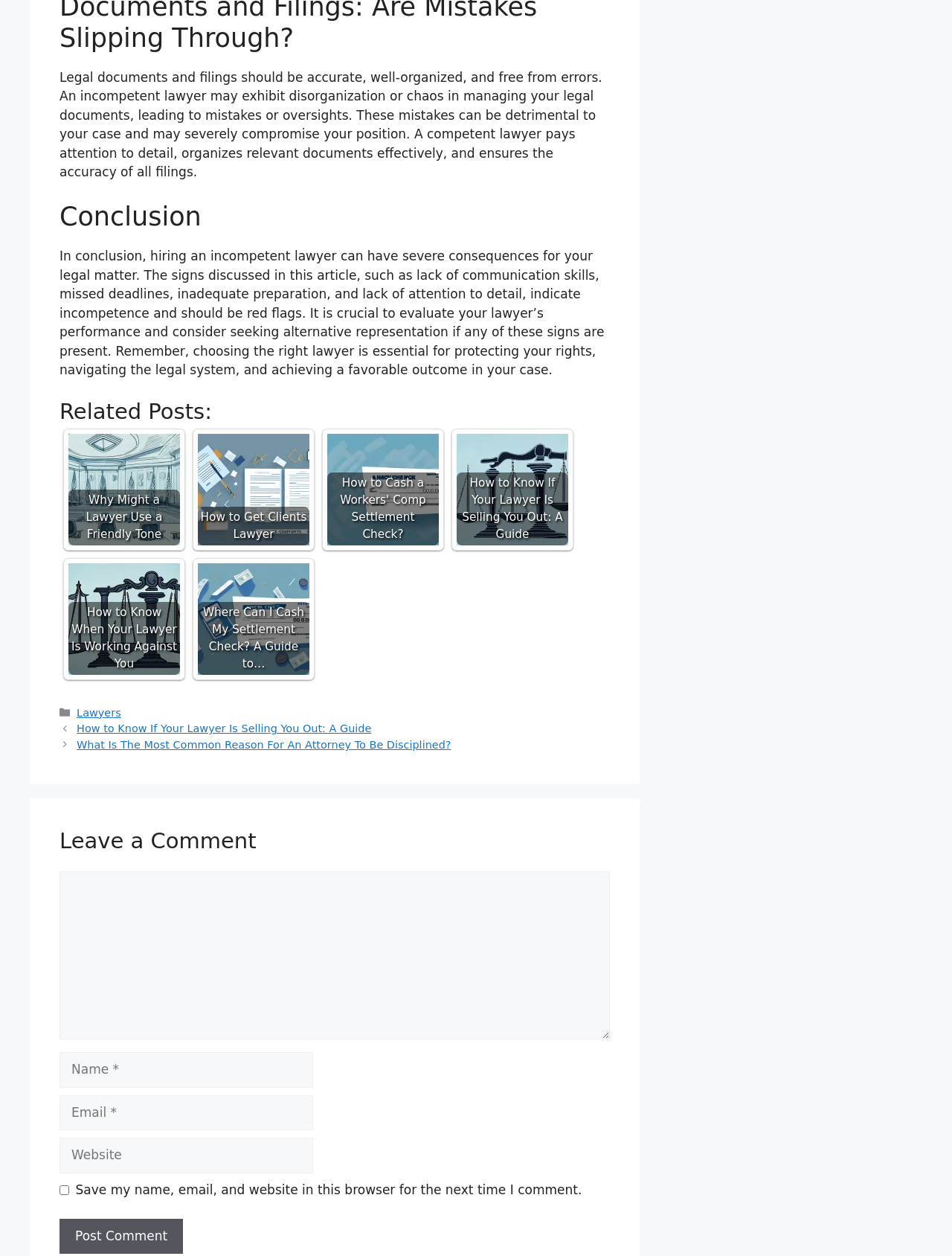Determine the bounding box coordinates of the section to be clicked to follow the instruction: "Click the link 'Why Might a Lawyer Use a Friendly Tone'". The coordinates should be given as four float numbers between 0 and 1, formatted as [left, top, right, bottom].

[0.072, 0.345, 0.189, 0.434]